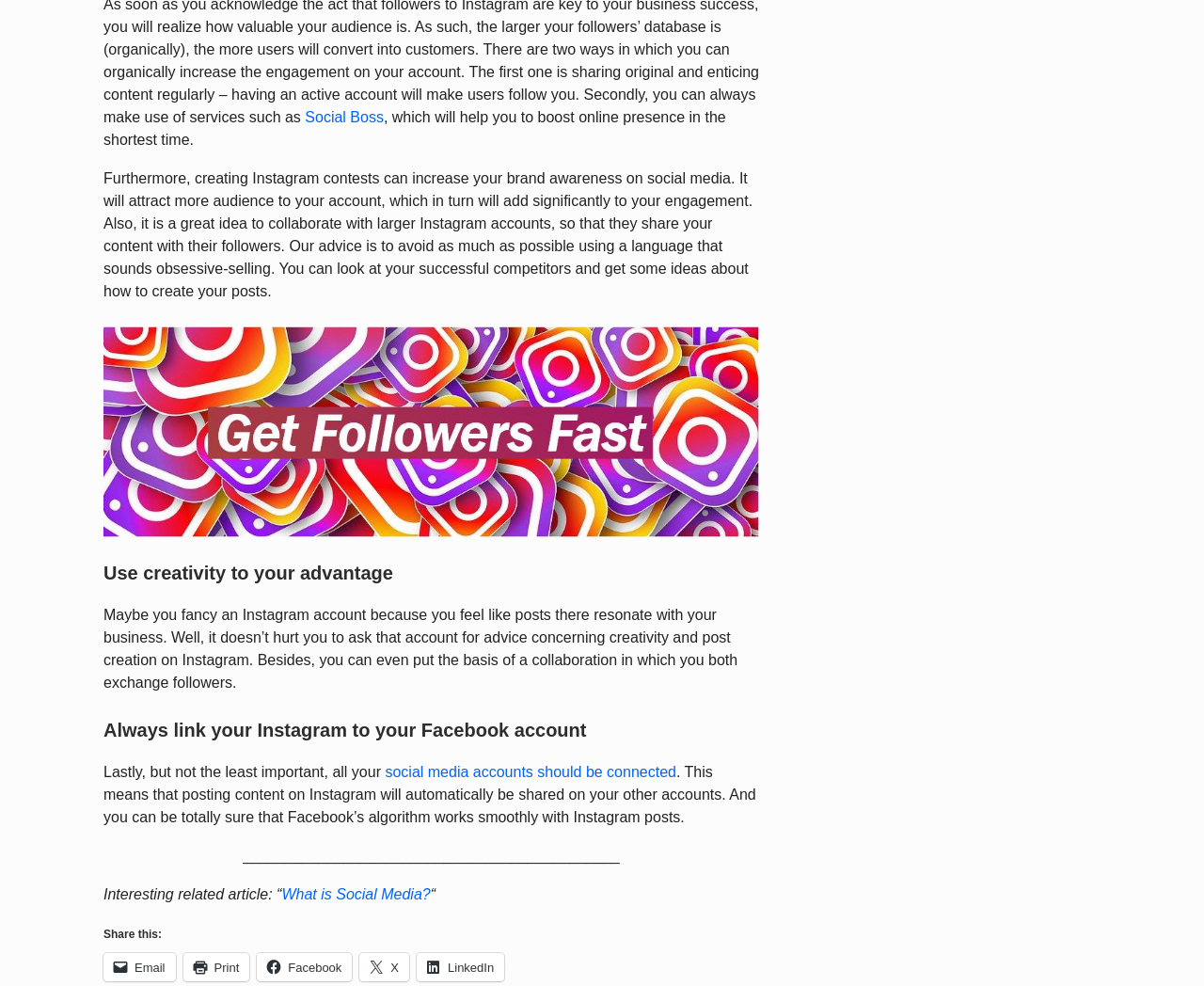Please pinpoint the bounding box coordinates for the region I should click to adhere to this instruction: "Check out related article".

[0.086, 0.899, 0.234, 0.915]